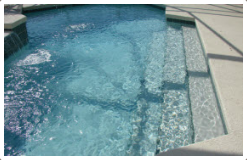Answer the question with a single word or phrase: 
What material is the surrounding area paved with?

Light-colored concrete